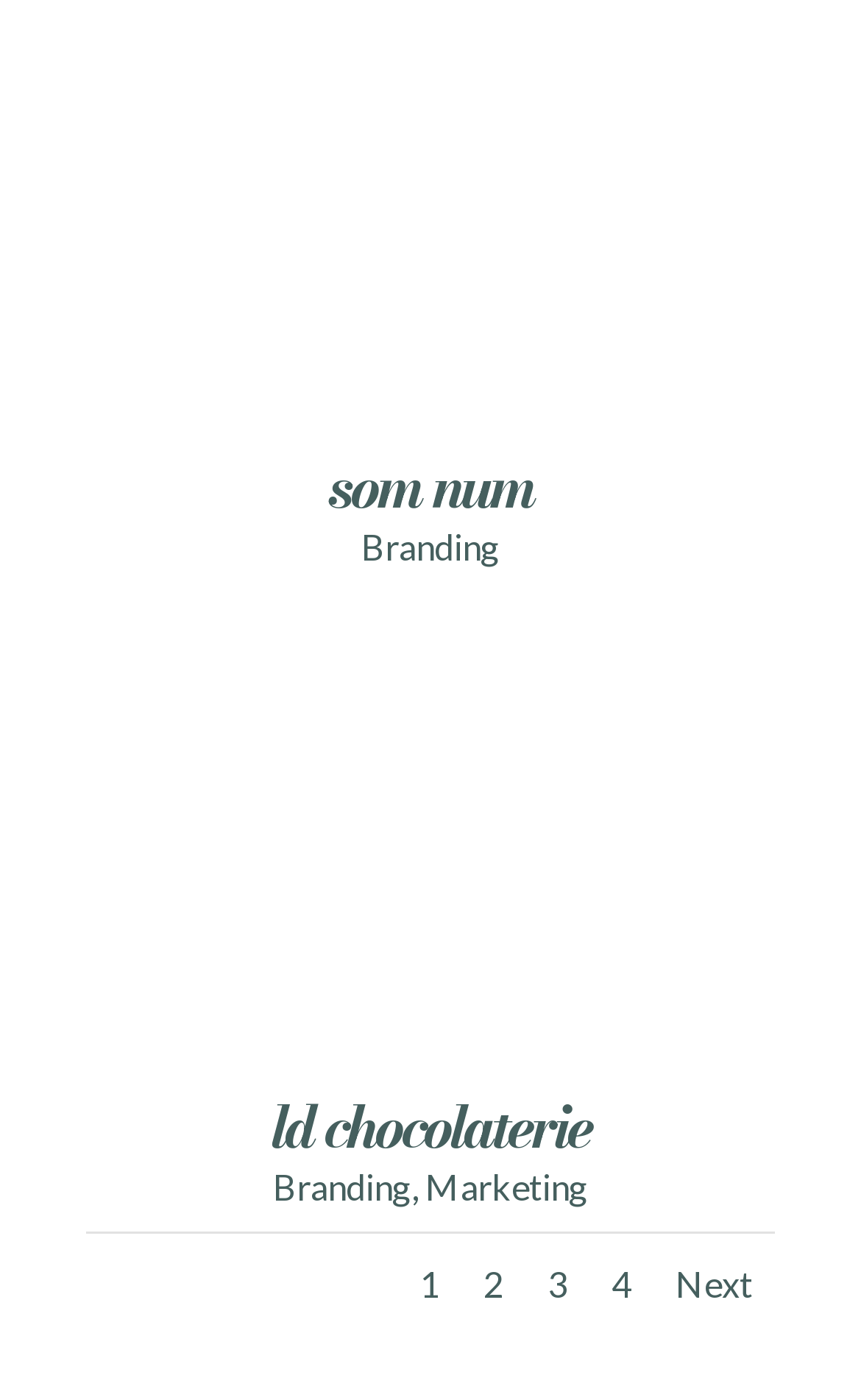What is the last link on the webpage?
Using the picture, provide a one-word or short phrase answer.

Next